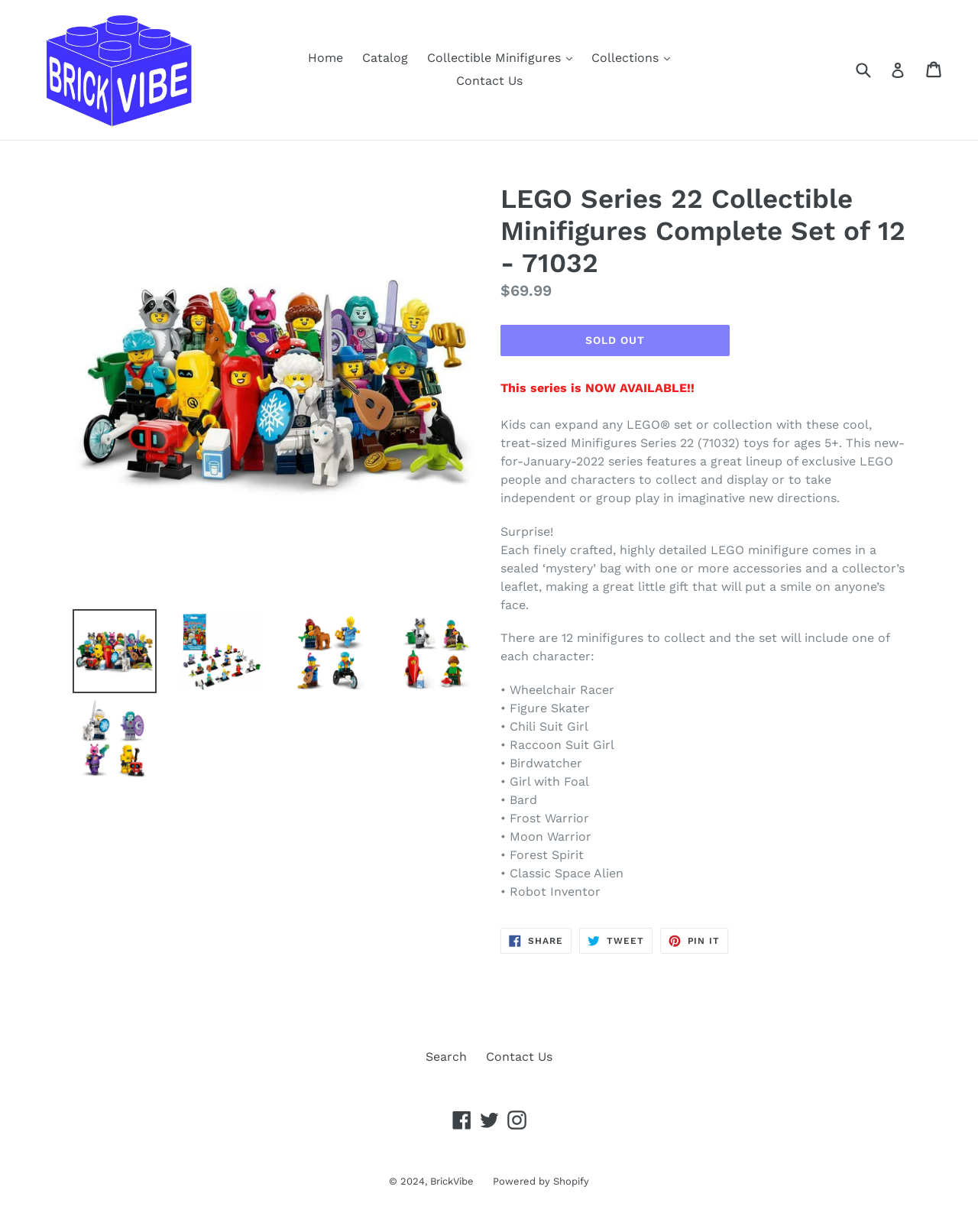Find the bounding box of the element with the following description: "Collectible Minifigures .cls-1{fill:#231f20} expand". The coordinates must be four float numbers between 0 and 1, formatted as [left, top, right, bottom].

[0.429, 0.038, 0.593, 0.057]